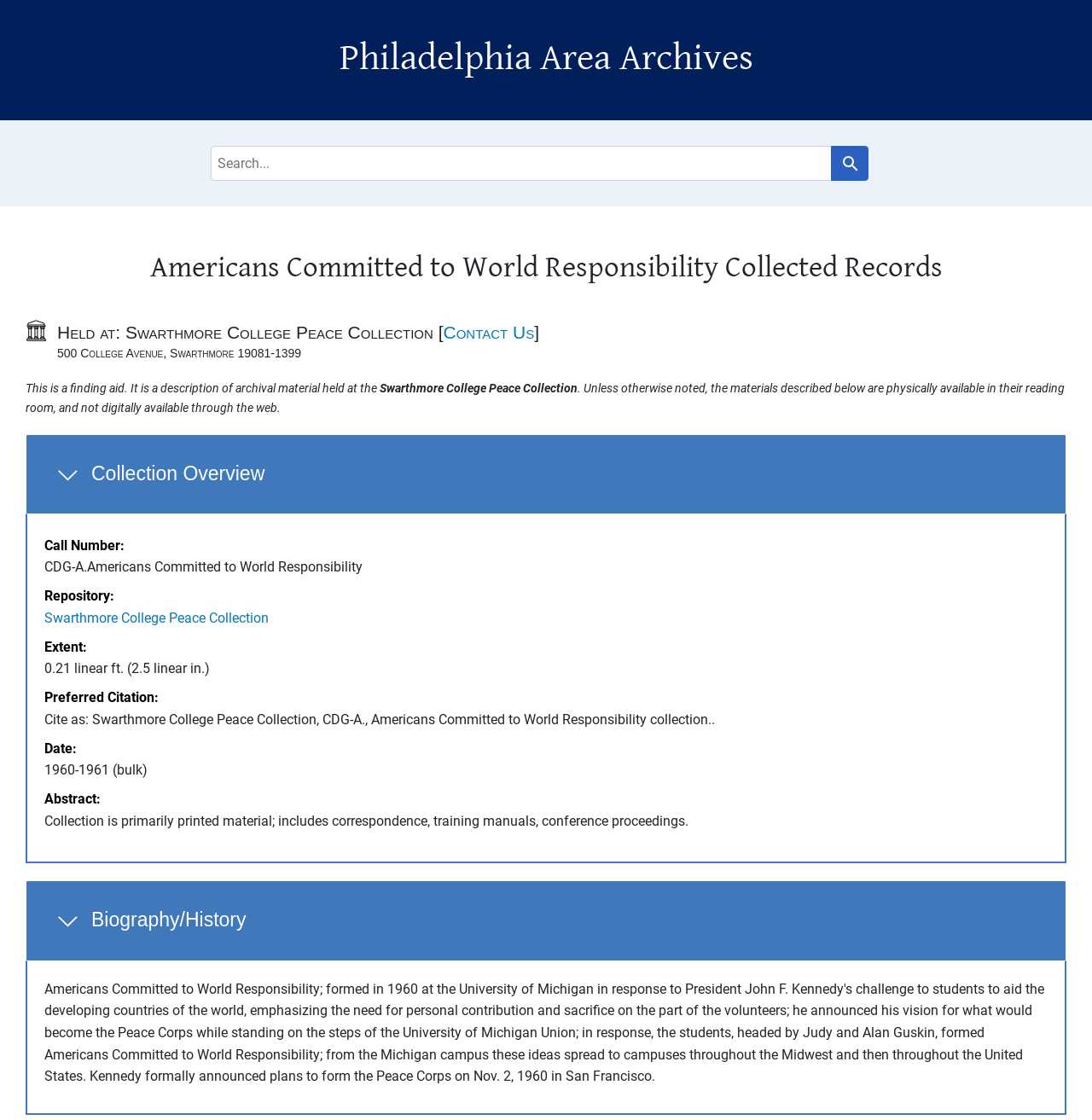Respond to the question below with a single word or phrase: What is the preferred citation for the collection?

Cite as: Swarthmore College Peace Collection, CDG-A., Americans Committed to World Responsibility collection..